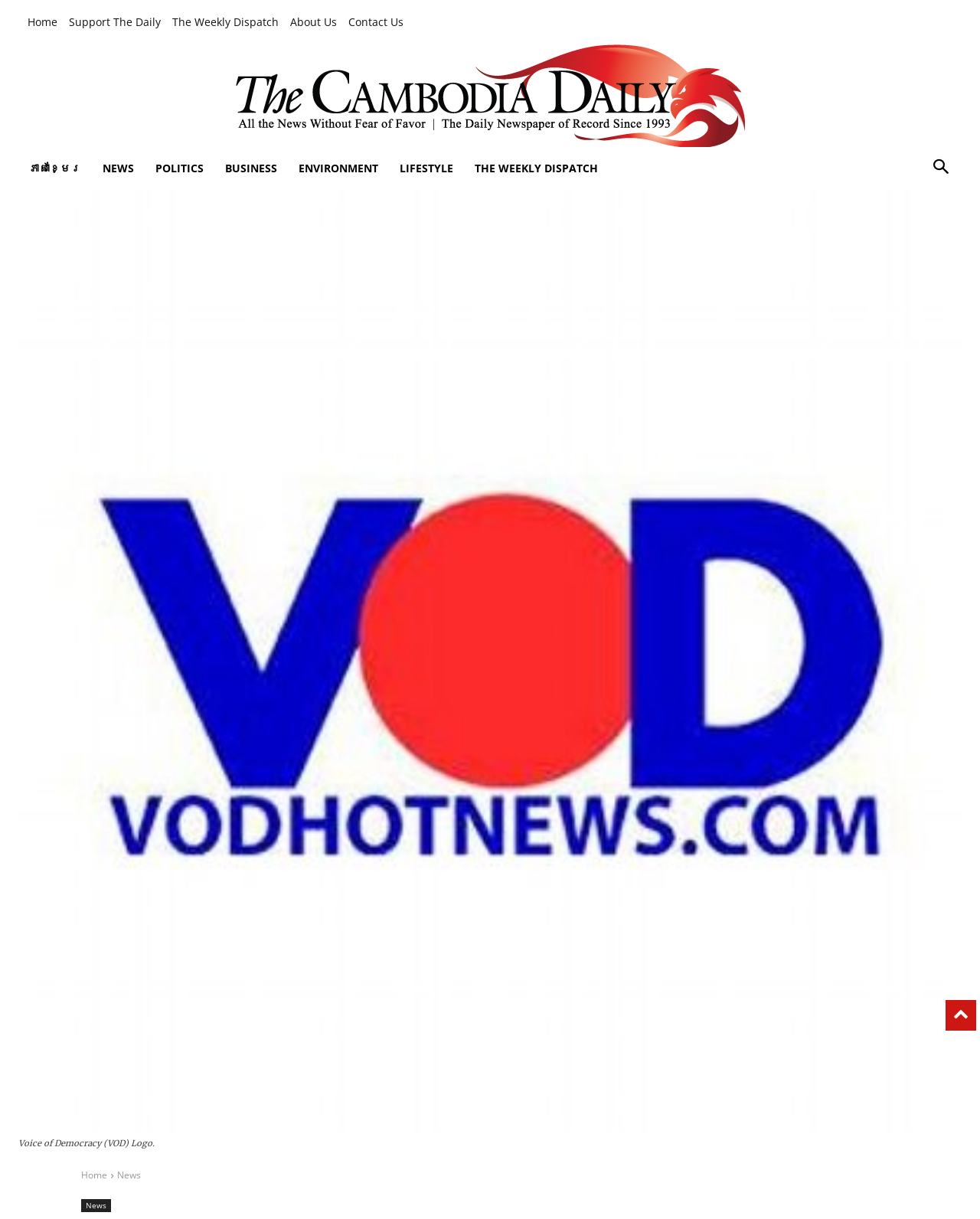What is the name of the news organization?
Please provide a comprehensive answer to the question based on the webpage screenshot.

I determined the answer by looking at the top-left corner of the webpage, where I found a link with the text 'The Cambodia Daily' and an image with the same name. This suggests that 'The Cambodia Daily' is the name of the news organization.